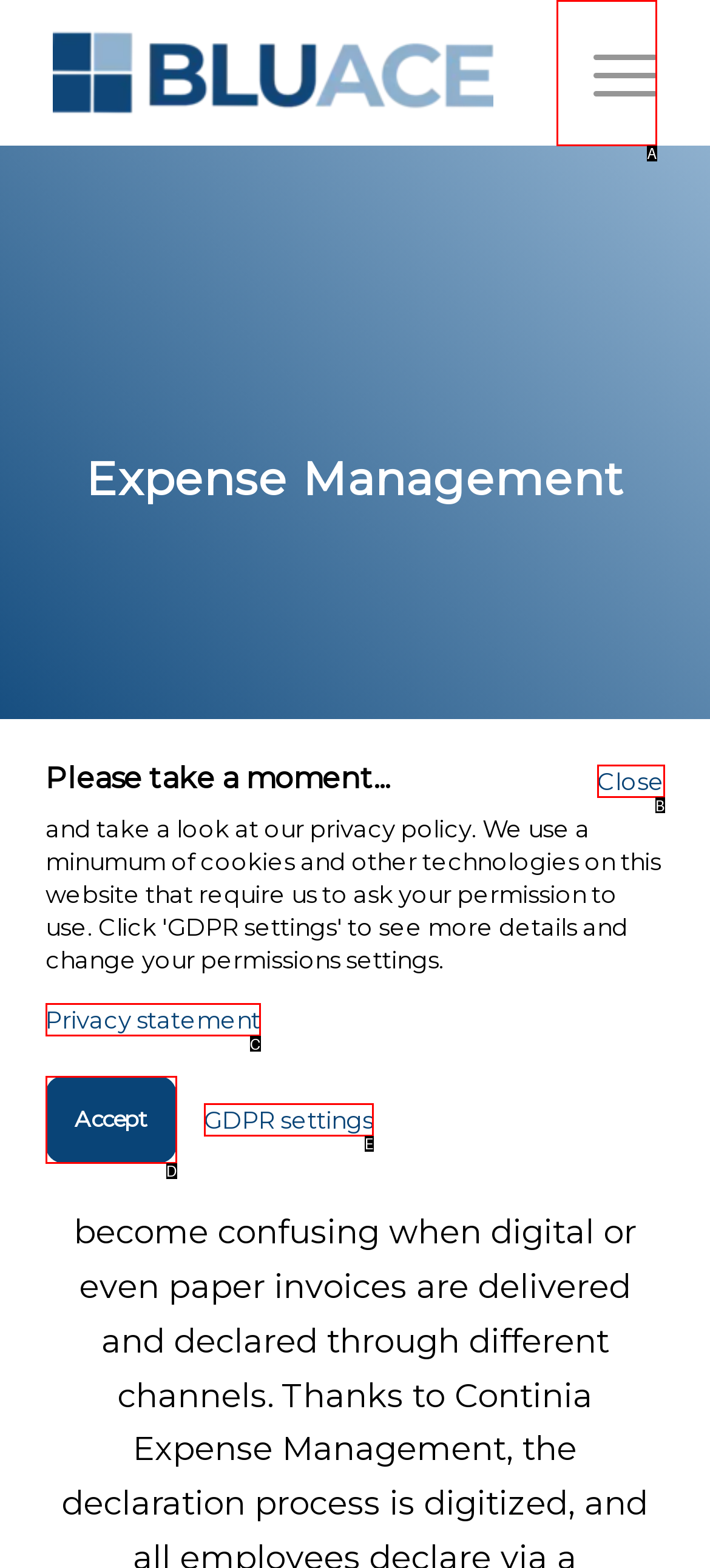Using the provided description: Privacy statement, select the most fitting option and return its letter directly from the choices.

C